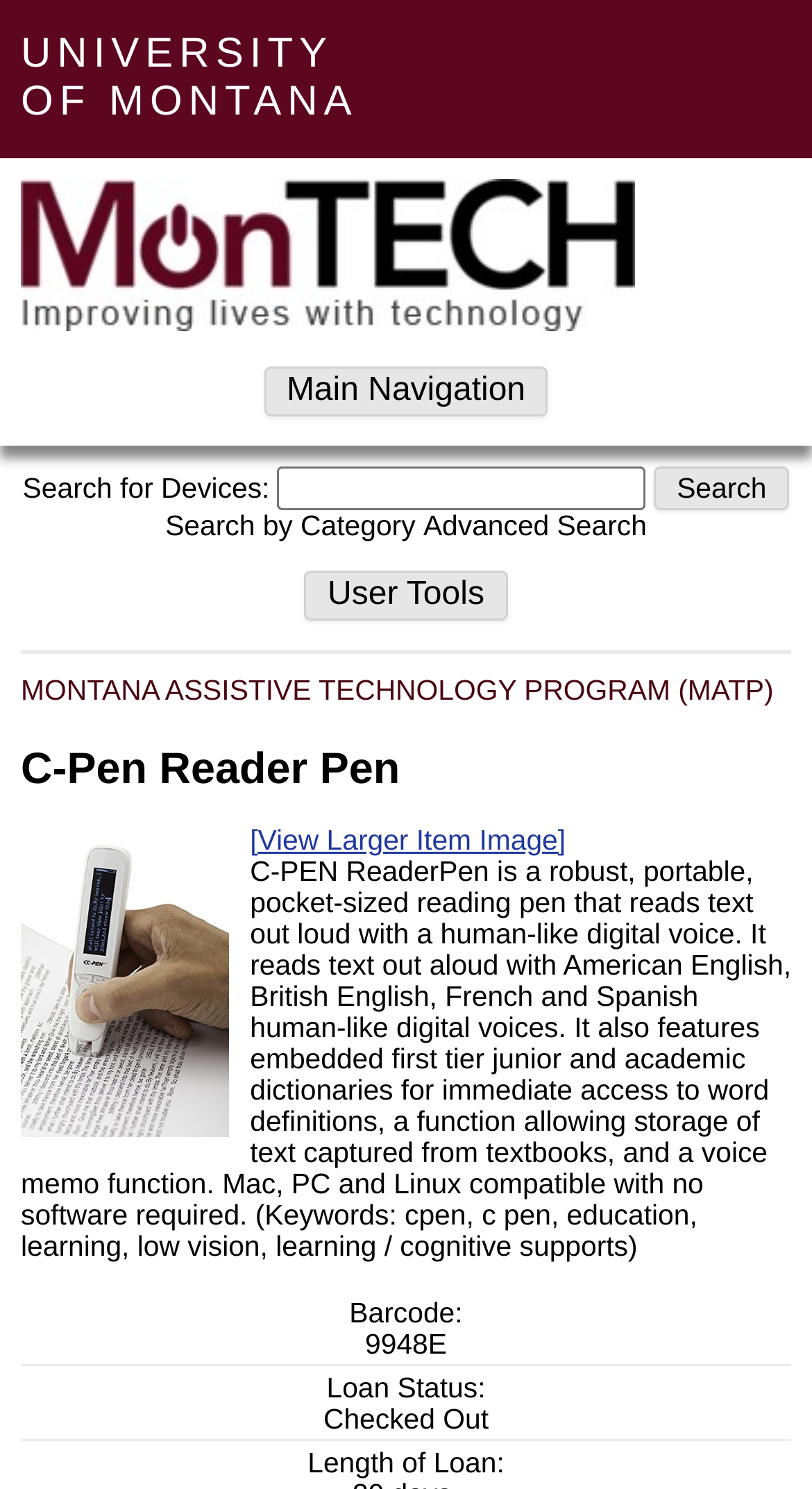Kindly respond to the following question with a single word or a brief phrase: 
What is the name of the device being described?

C-Pen Reader Pen